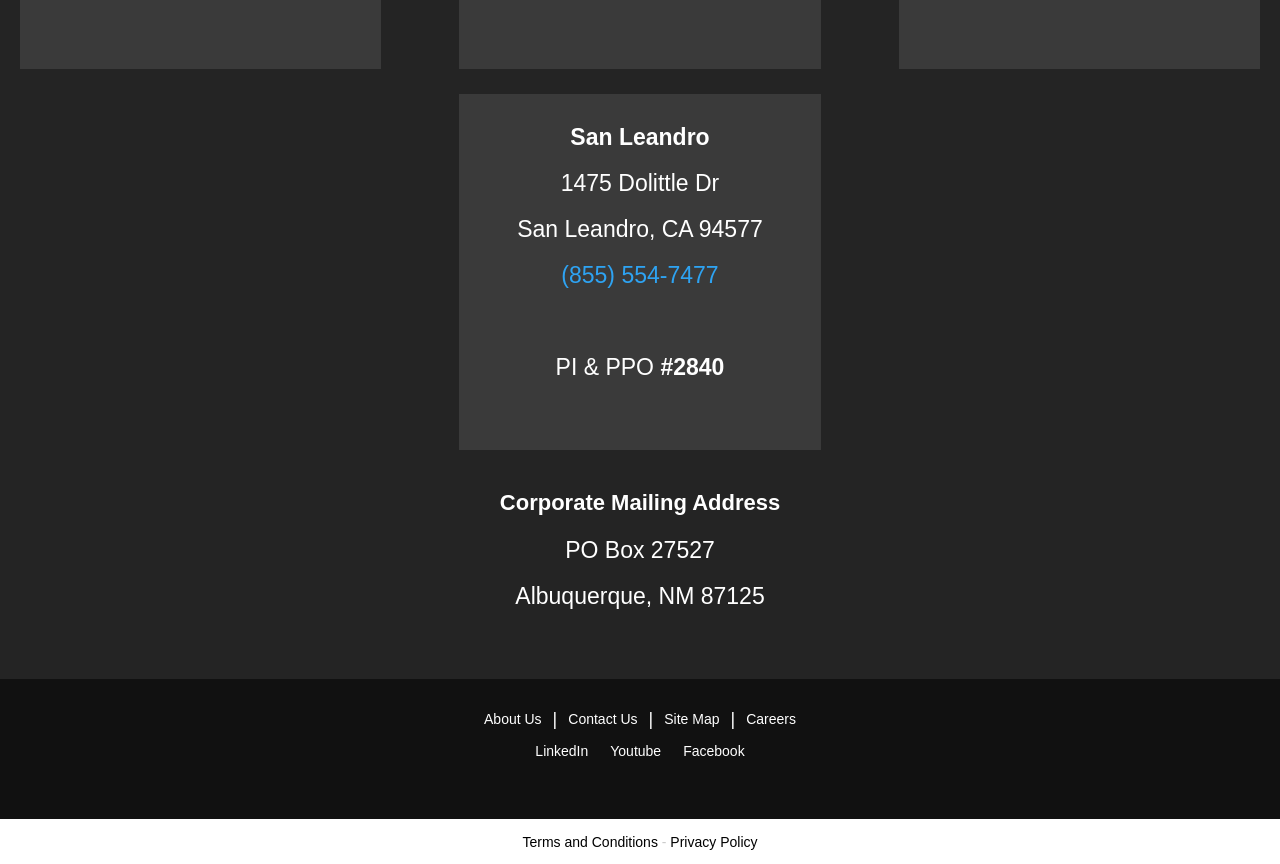Identify the bounding box coordinates of the clickable region to carry out the given instruction: "Call the phone number".

[0.439, 0.304, 0.561, 0.334]